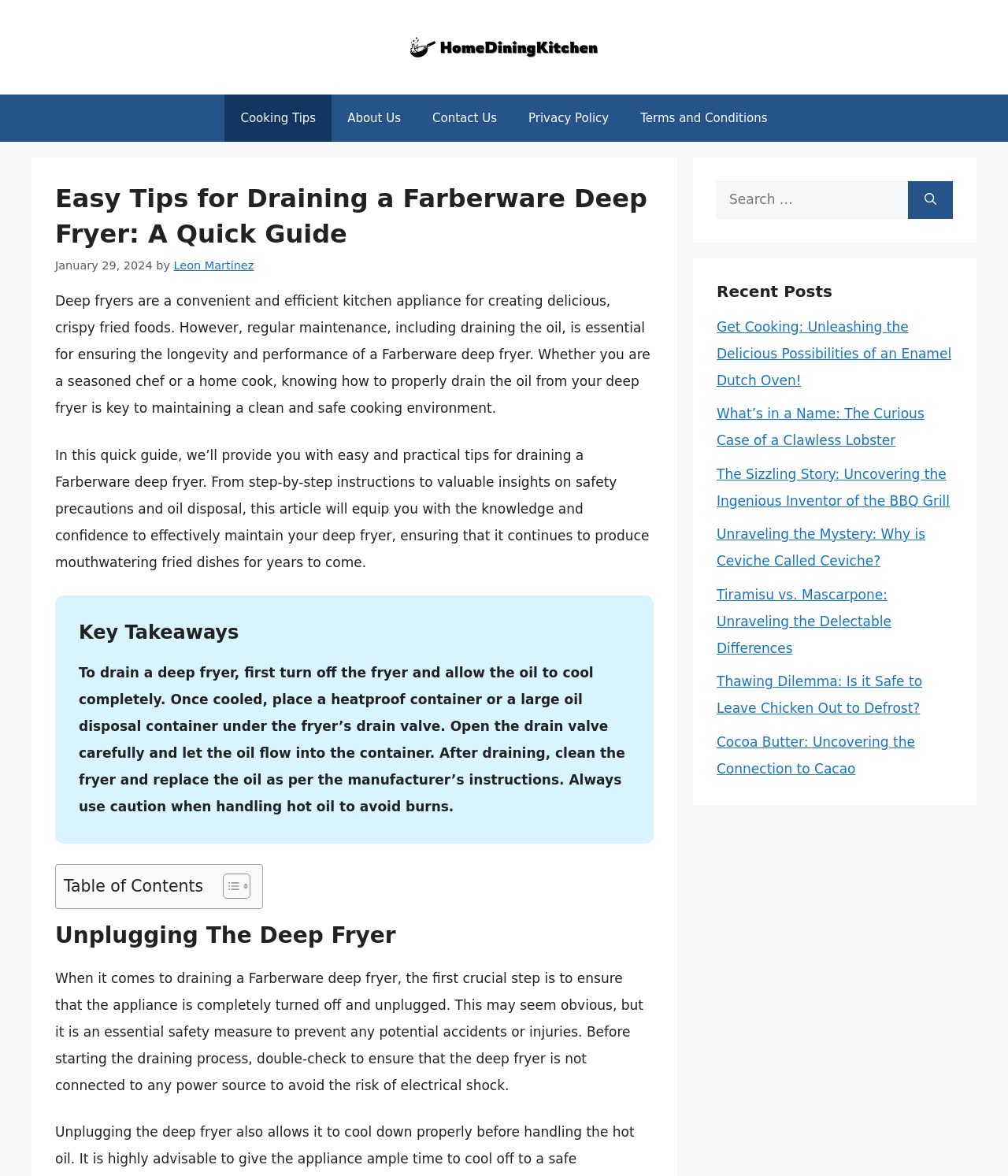What is the title of the section that provides a summary of the article?
Based on the image, answer the question with as much detail as possible.

The section that provides a summary of the article is titled 'Key Takeaways', which is located below the introduction and provides a concise overview of the main points discussed in the article.